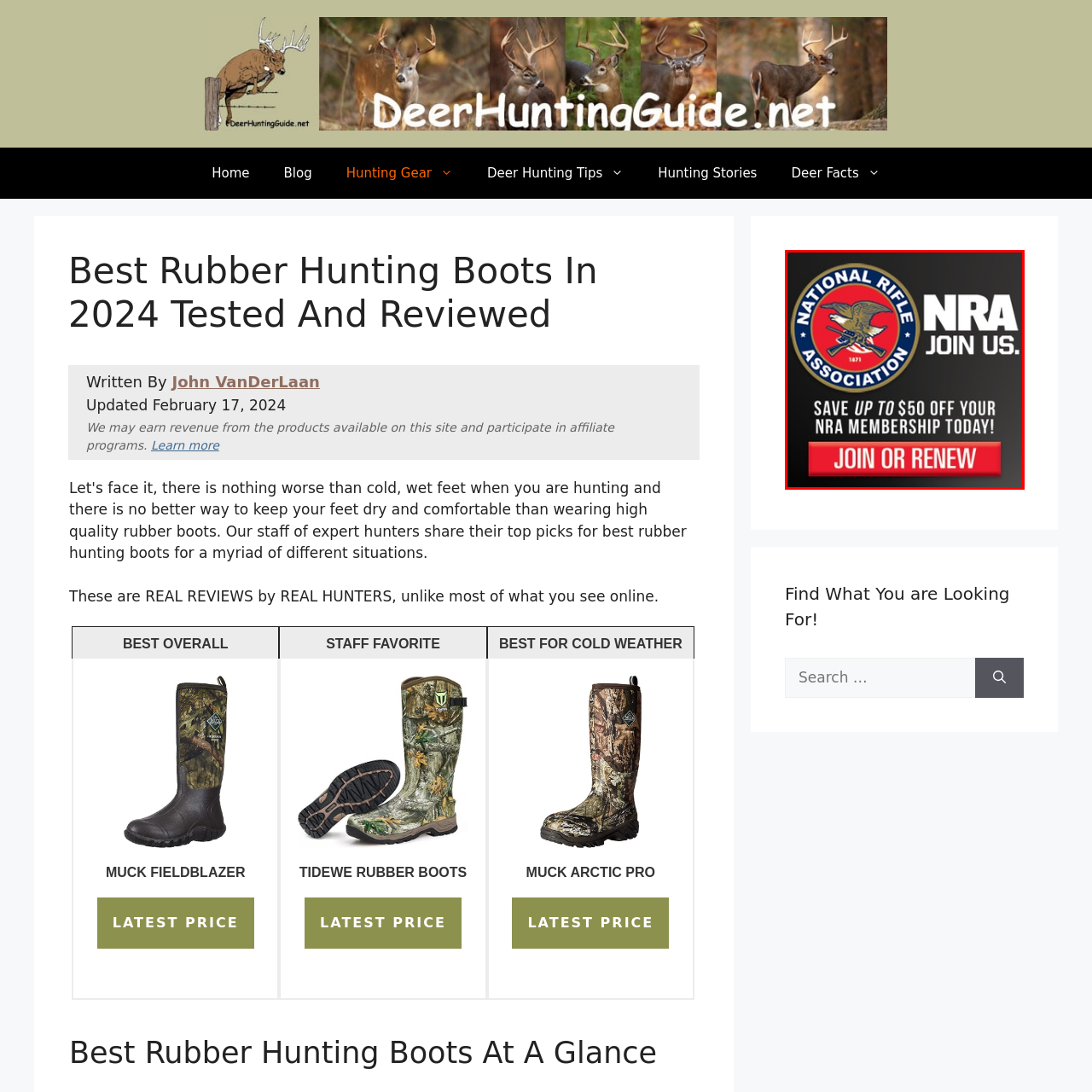Observe the image enclosed by the red rectangle, What is the discount amount offered?
 Give a single word or phrase as your answer.

$50